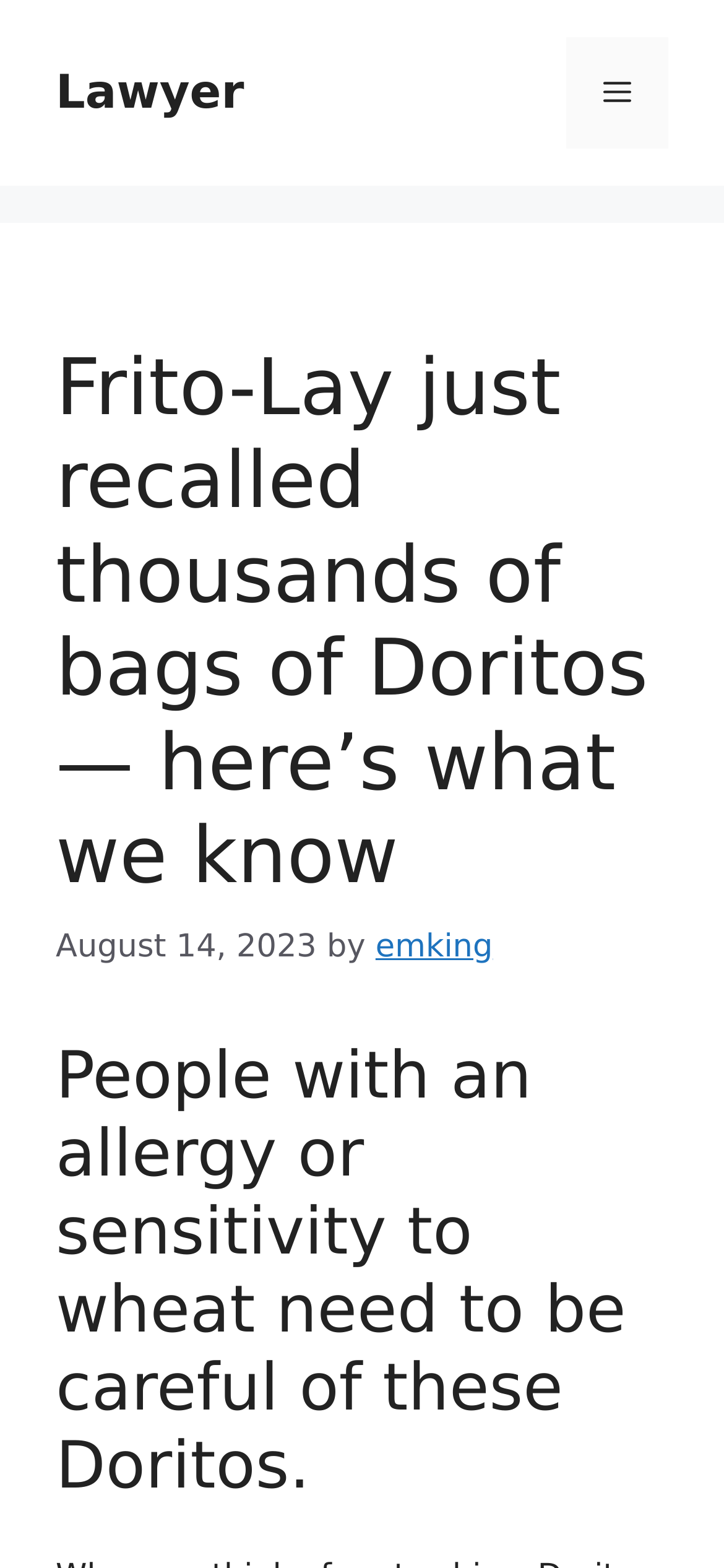Describe every aspect of the webpage in a detailed manner.

The webpage appears to be a news article or blog post about a recall of Doritos bags by Frito-Lay. At the top of the page, there is a banner with the site's name, accompanied by a link to the "Lawyer" section on the left and a mobile toggle button on the right. Below the banner, there is a header section that contains the article's title, "Frito-Lay just recalled thousands of bags of Doritos — here’s what we know", which is a heading element. 

To the right of the title, there is a time stamp indicating that the article was published on August 14, 2023. The author's name, "emking", is also displayed next to the time stamp. 

The main content of the article starts below the header section, with a heading that warns people with wheat allergies or sensitivities to be cautious of certain Doritos products.